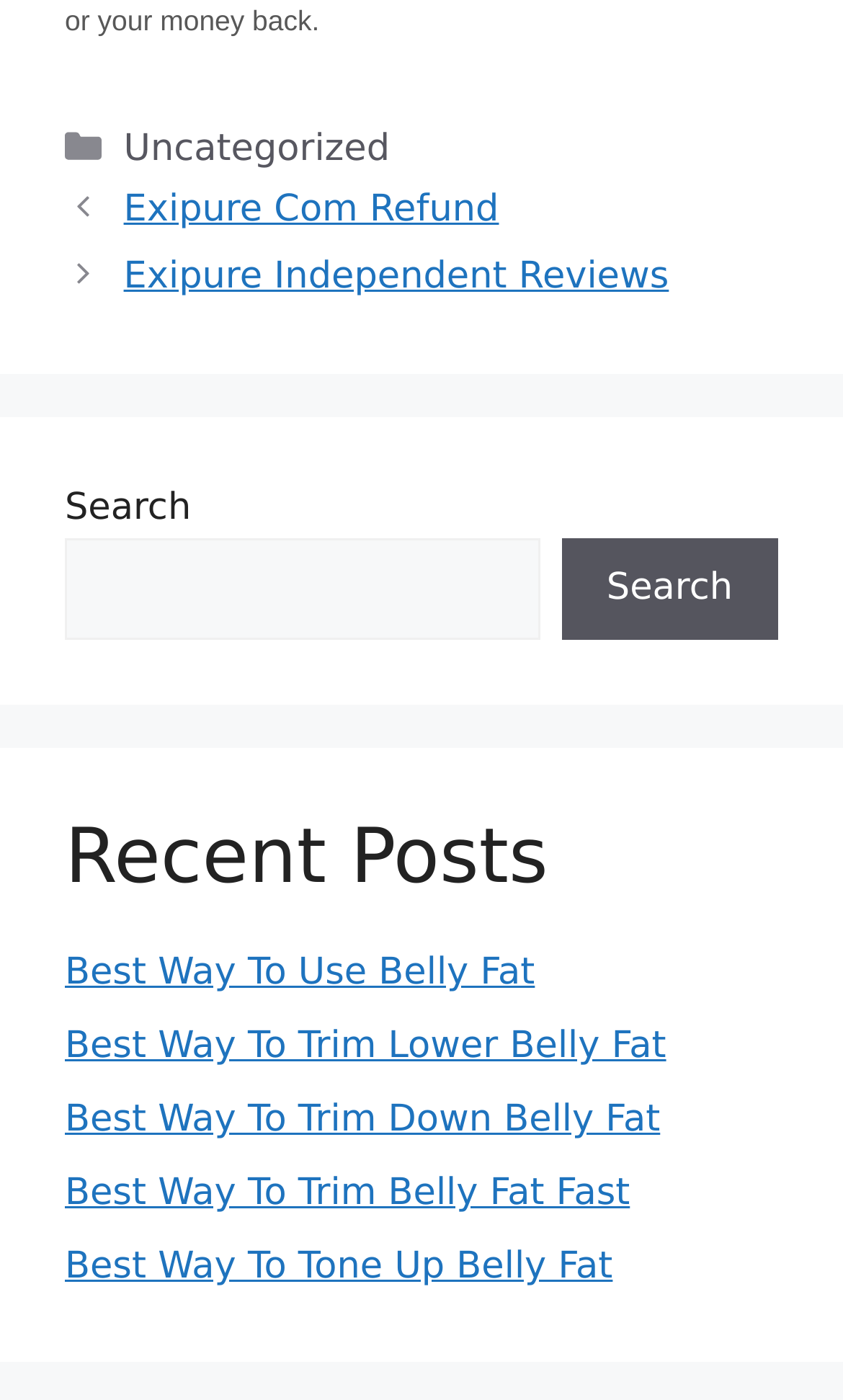Please find the bounding box coordinates of the section that needs to be clicked to achieve this instruction: "Click on Exipure Com Refund".

[0.147, 0.135, 0.592, 0.165]